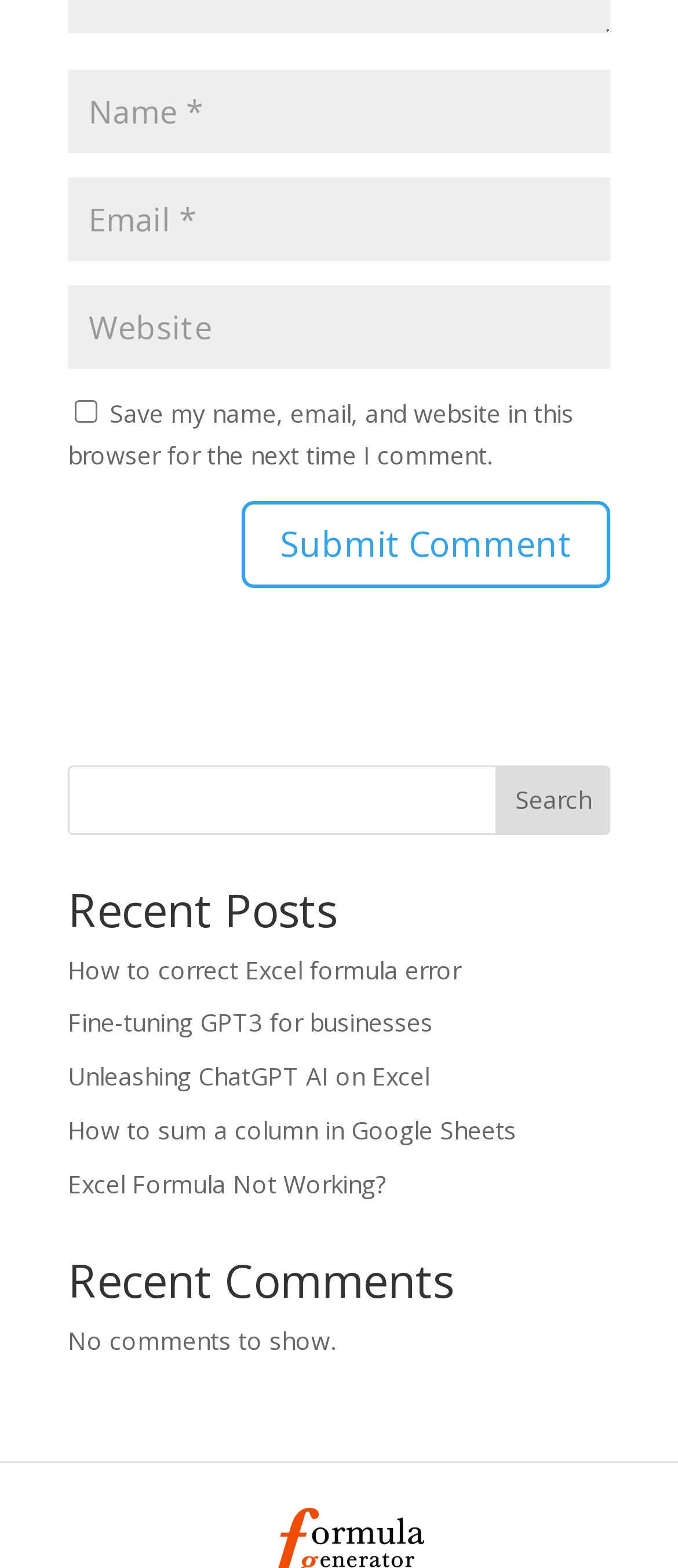Predict the bounding box of the UI element based on this description: "input value="Email *" aria-describedby="email-notes" name="email"".

[0.1, 0.113, 0.9, 0.166]